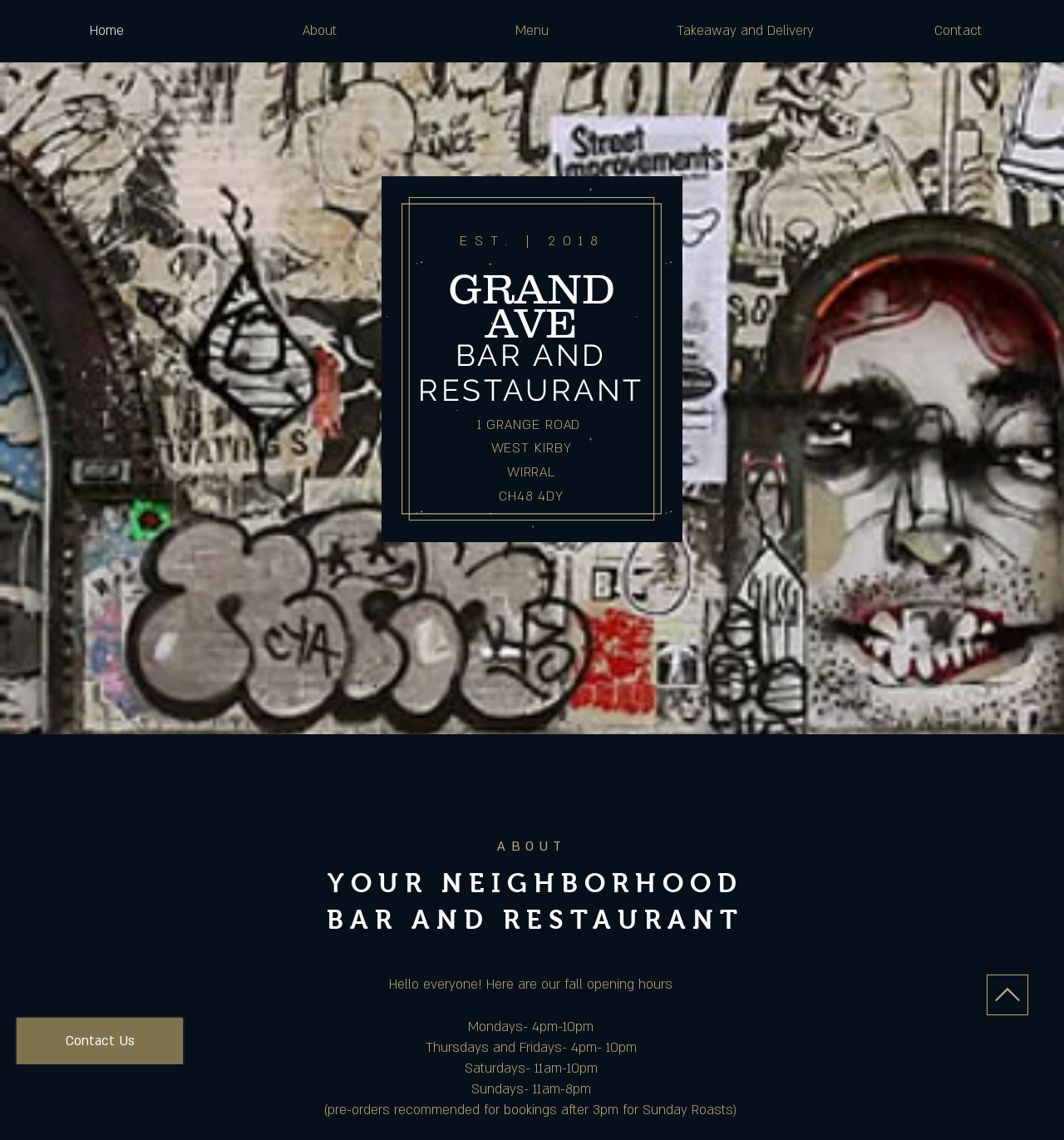Extract the bounding box coordinates for the UI element described by the text: "Contact". The coordinates should be in the form of [left, top, right, bottom] with values between 0 and 1.

[0.8, 0.009, 1.0, 0.045]